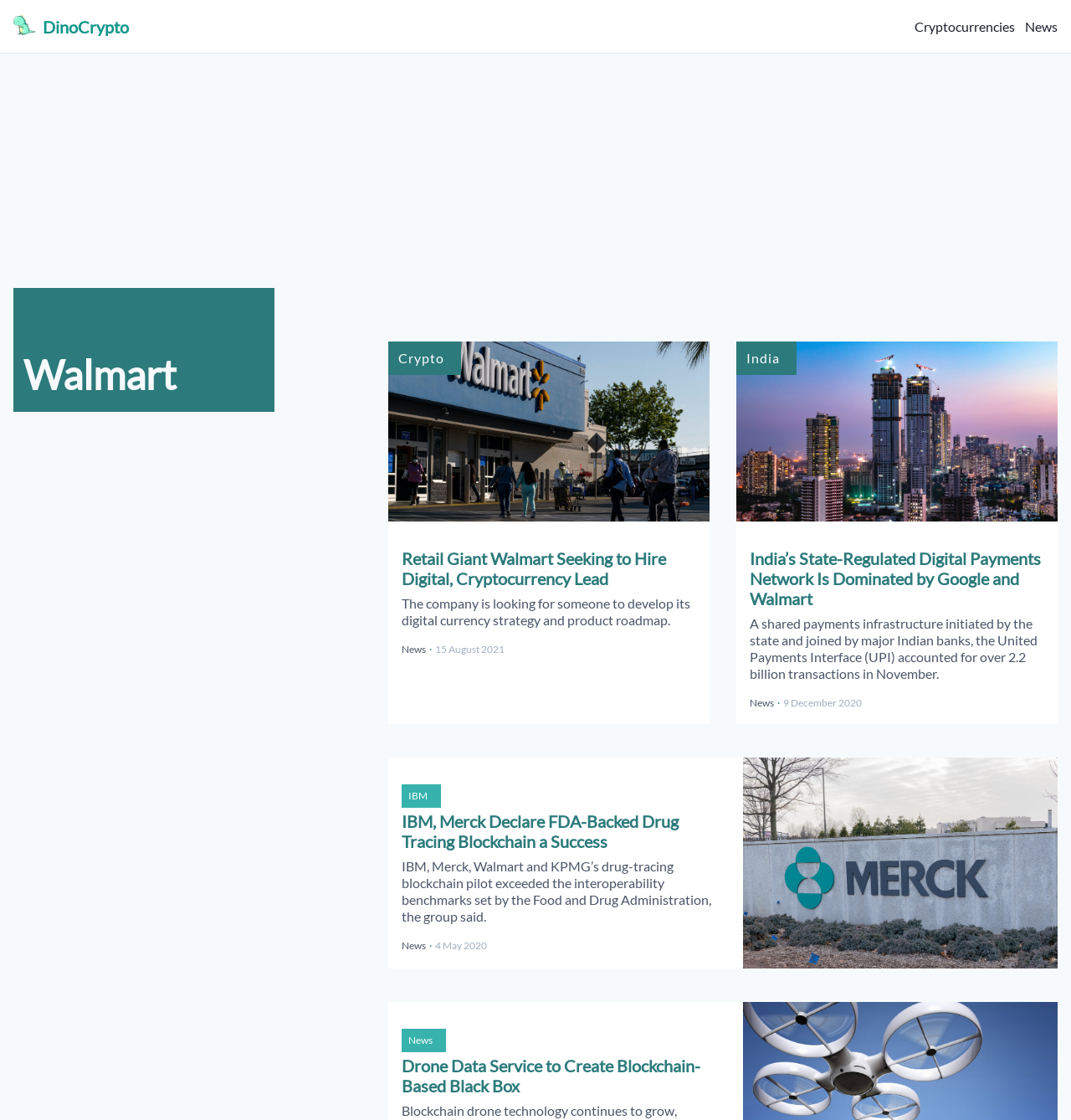Show the bounding box coordinates of the element that should be clicked to complete the task: "Click on the HOME link".

None